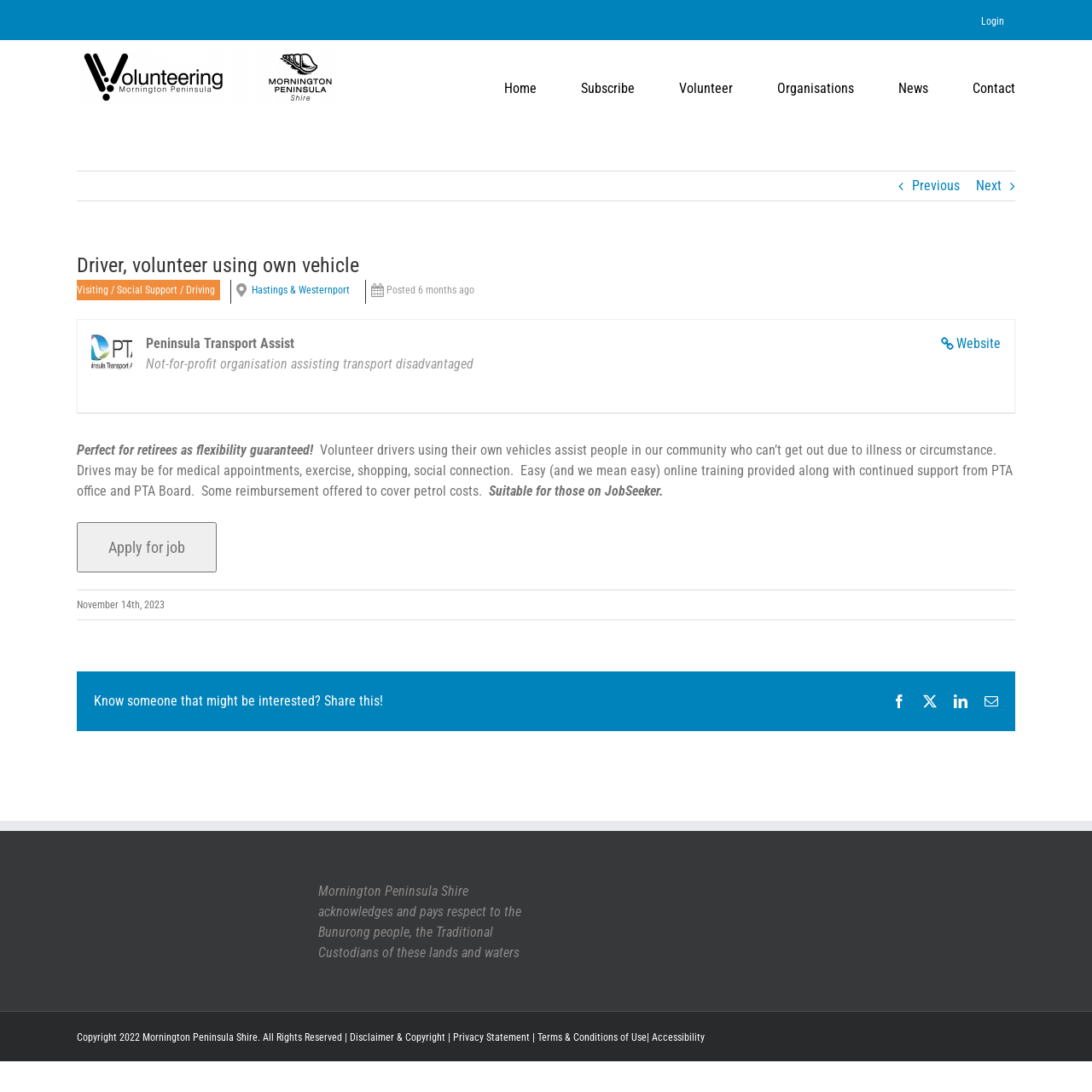Please mark the bounding box coordinates of the area that should be clicked to carry out the instruction: "Click the 'Apply for job' button".

[0.07, 0.478, 0.199, 0.524]